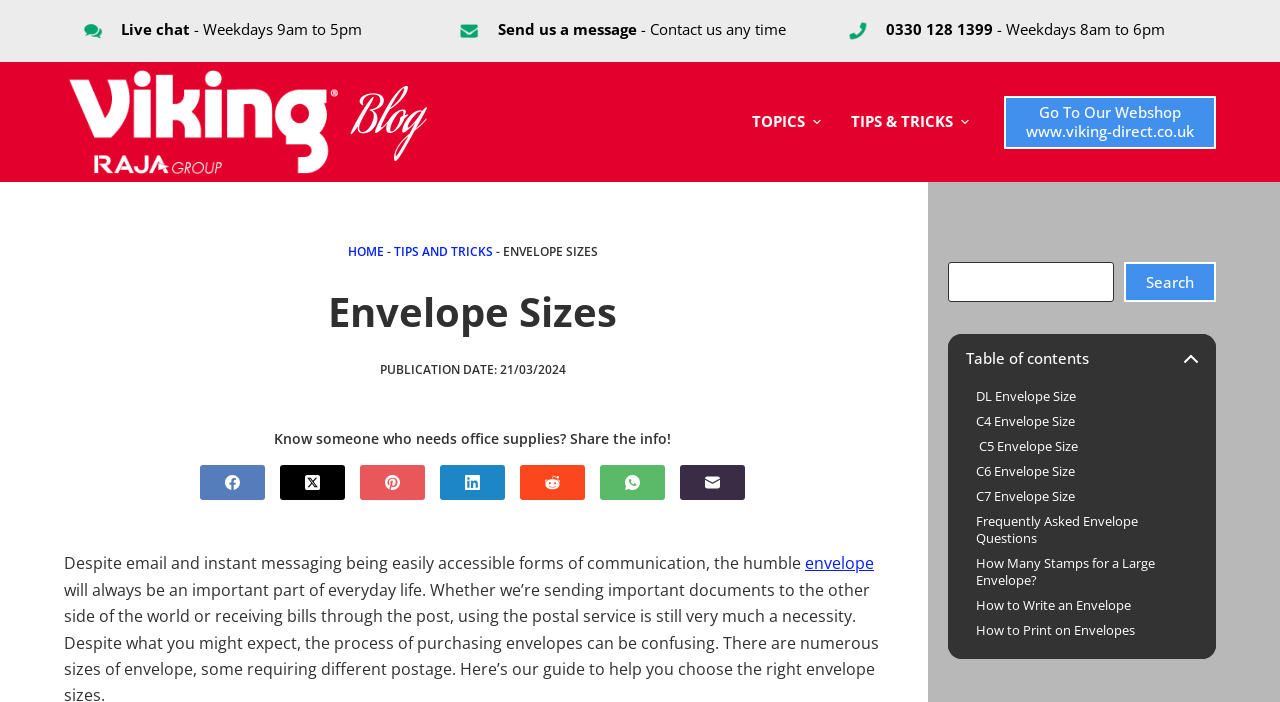Identify and provide the bounding box coordinates of the UI element described: "Topics". The coordinates should be formatted as [left, top, right, bottom], with each number being a float between 0 and 1.

[0.576, 0.088, 0.653, 0.259]